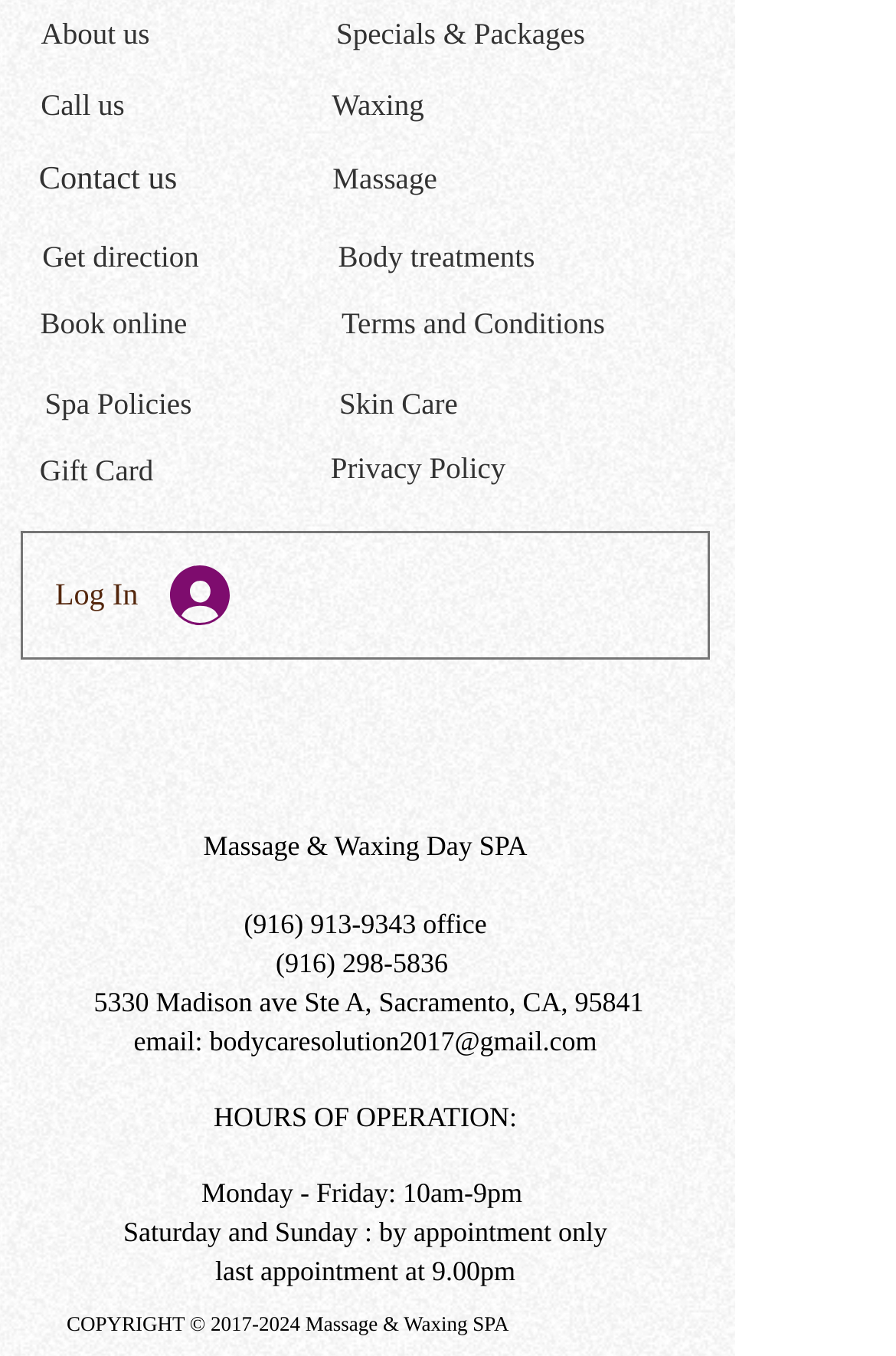Please answer the following query using a single word or phrase: 
What is the address of the spa?

5330 Madison ave Ste A, Sacramento, CA, 95841